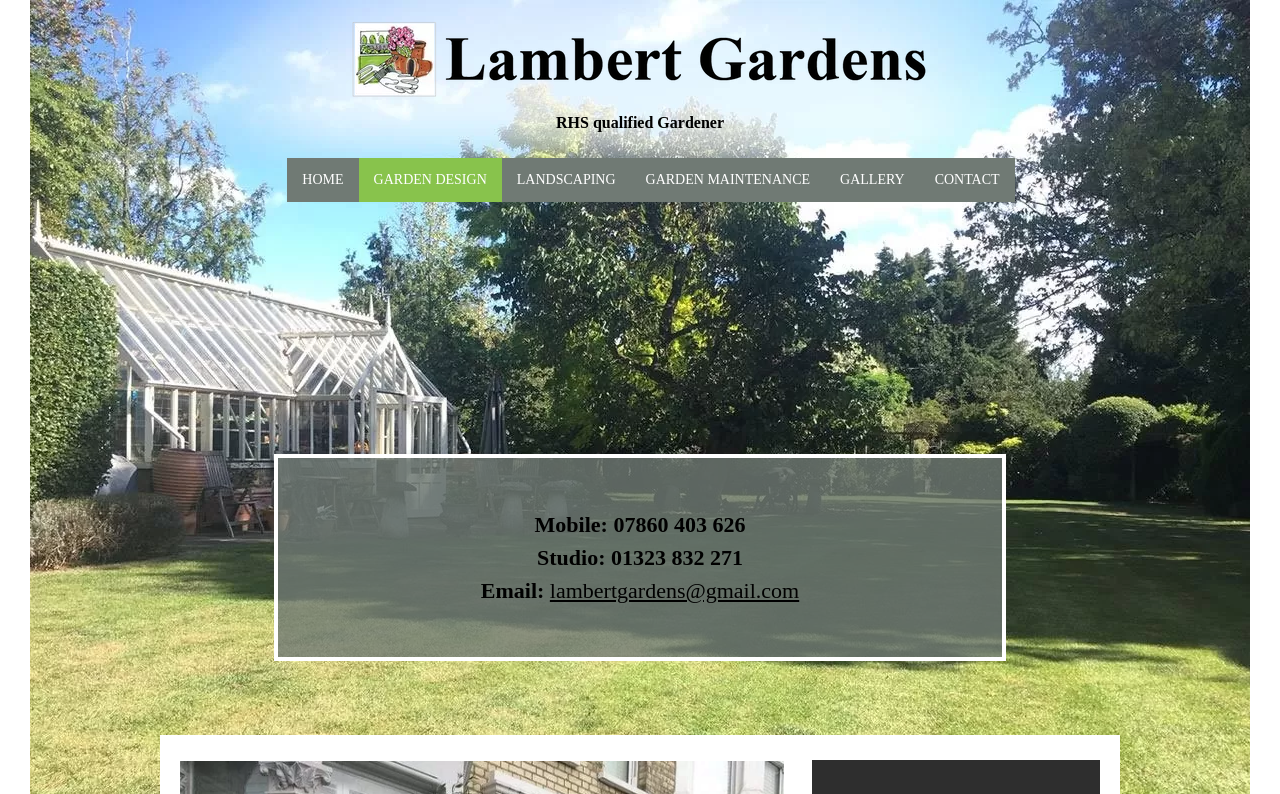Based on the provided description, "Gallery", find the bounding box of the corresponding UI element in the screenshot.

[0.645, 0.199, 0.718, 0.254]